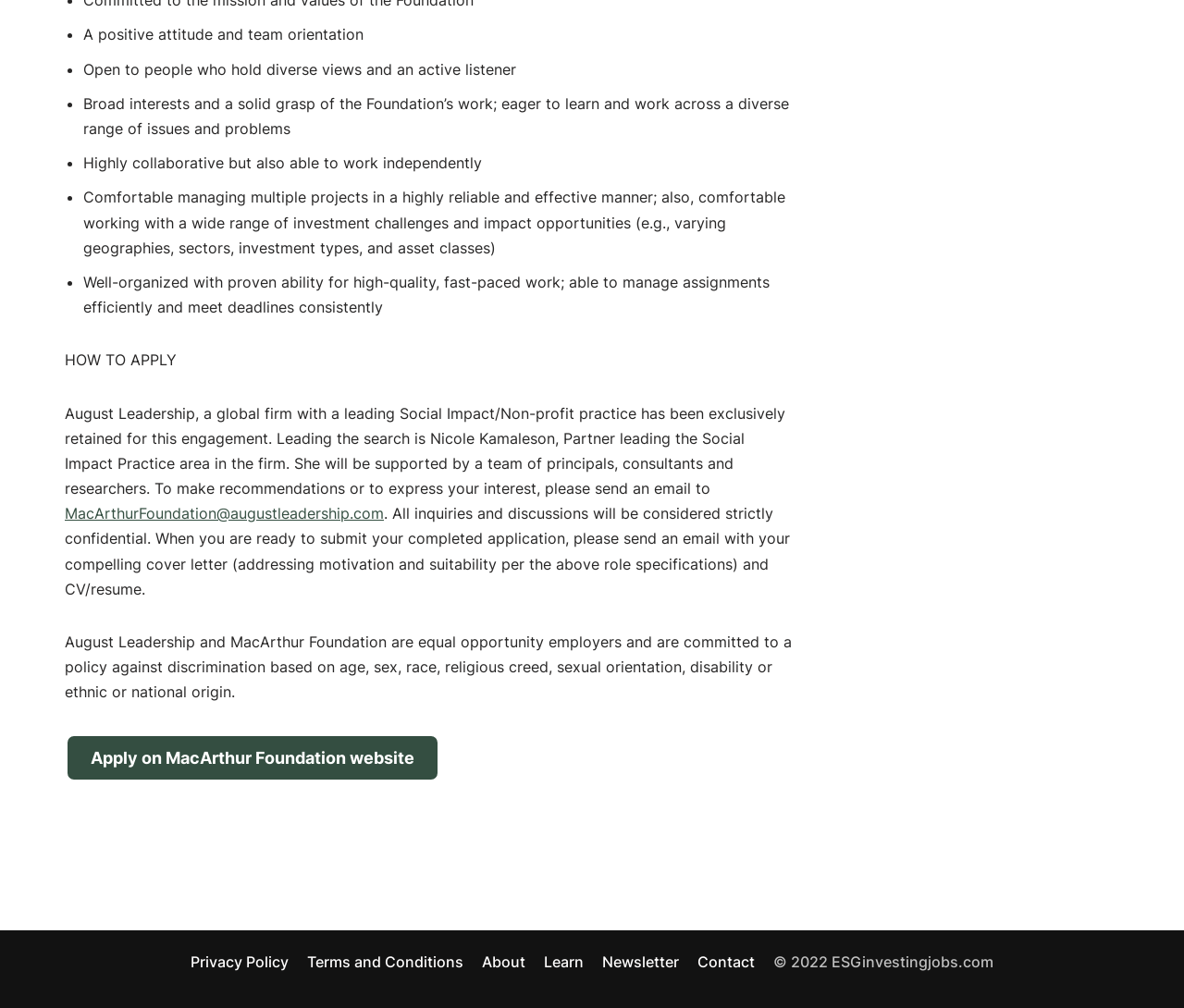Please identify the bounding box coordinates of the element on the webpage that should be clicked to follow this instruction: "Click on 'Apply on MacArthur Foundation website'". The bounding box coordinates should be given as four float numbers between 0 and 1, formatted as [left, top, right, bottom].

[0.055, 0.727, 0.372, 0.776]